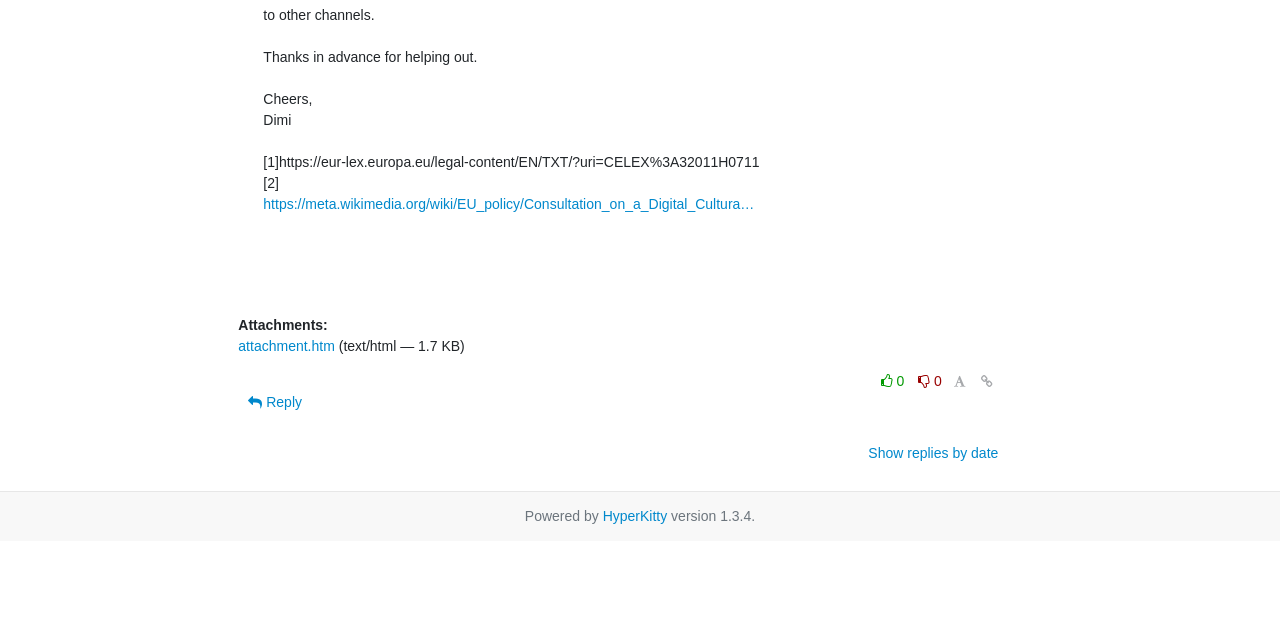Determine the bounding box for the UI element described here: "Show replies by date".

[0.678, 0.695, 0.78, 0.72]